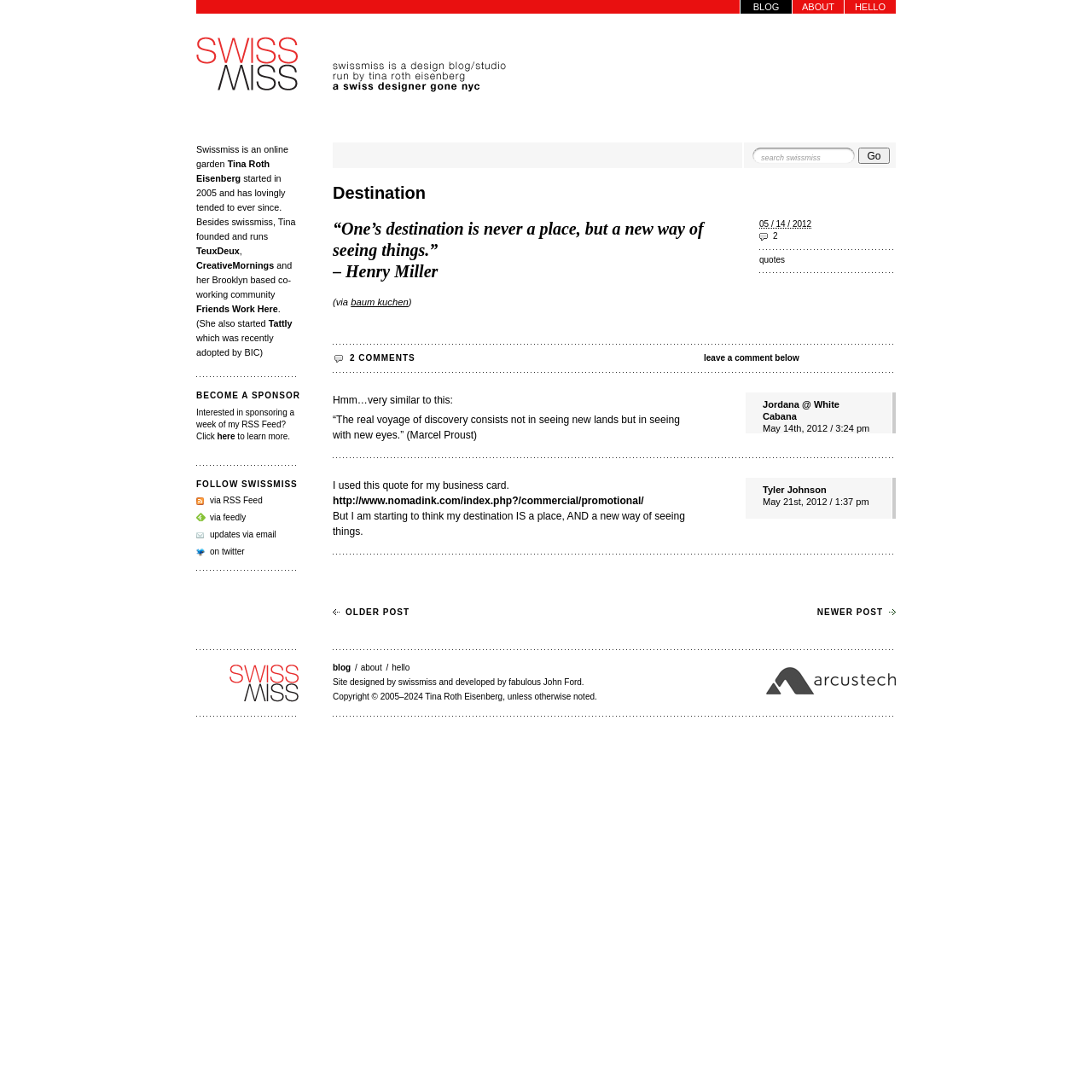Find the bounding box of the element with the following description: "Tina Roth Eisenberg". The coordinates must be four float numbers between 0 and 1, formatted as [left, top, right, bottom].

[0.18, 0.145, 0.247, 0.168]